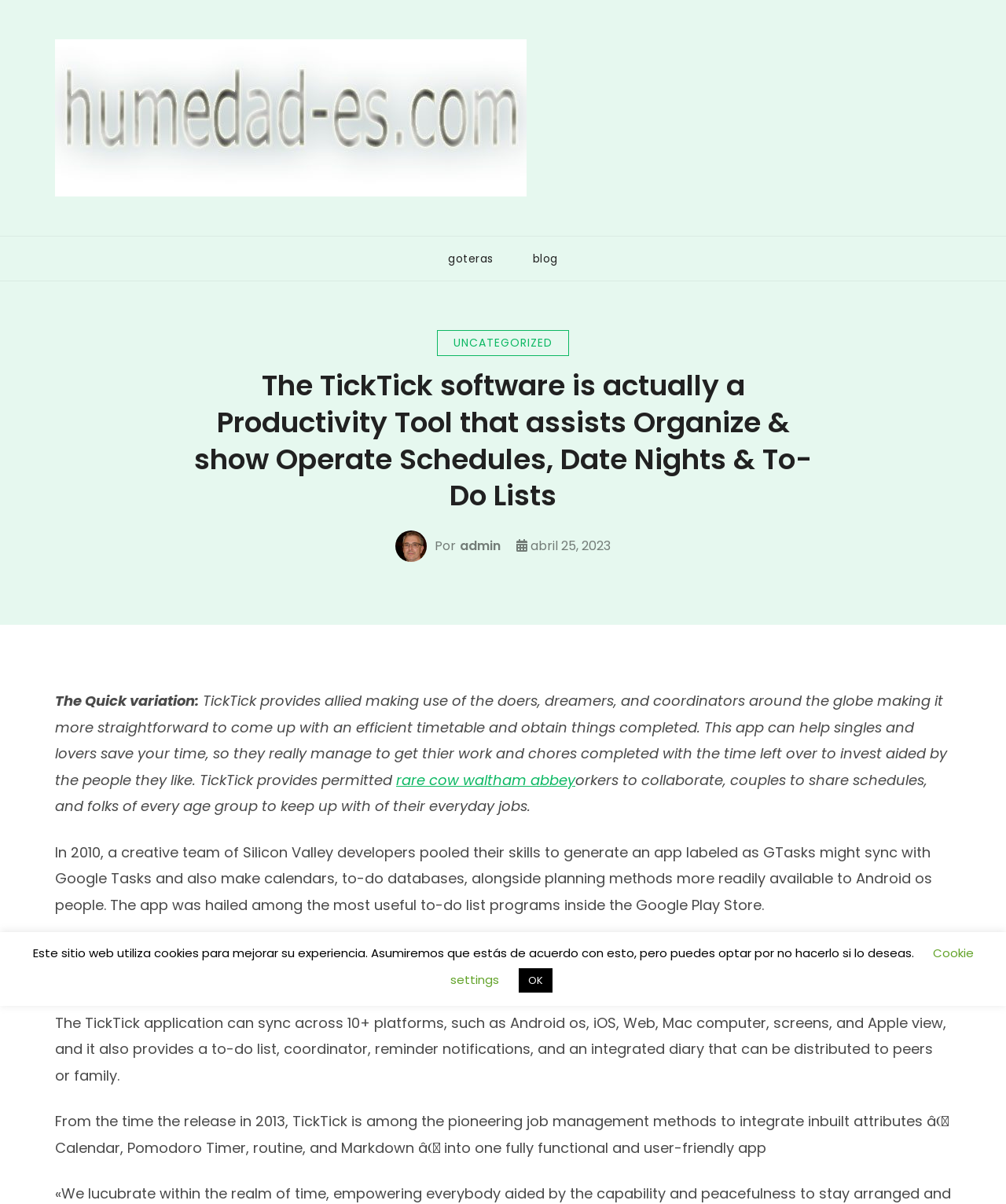Refer to the screenshot and give an in-depth answer to this question: What is the primary function of the TickTick application?

The primary function of the TickTick application is to provide a to-do list and planner that can help users organize and manage their tasks, schedules, and daily jobs, making it easier to collaborate with others and stay on top of their work and personal life.